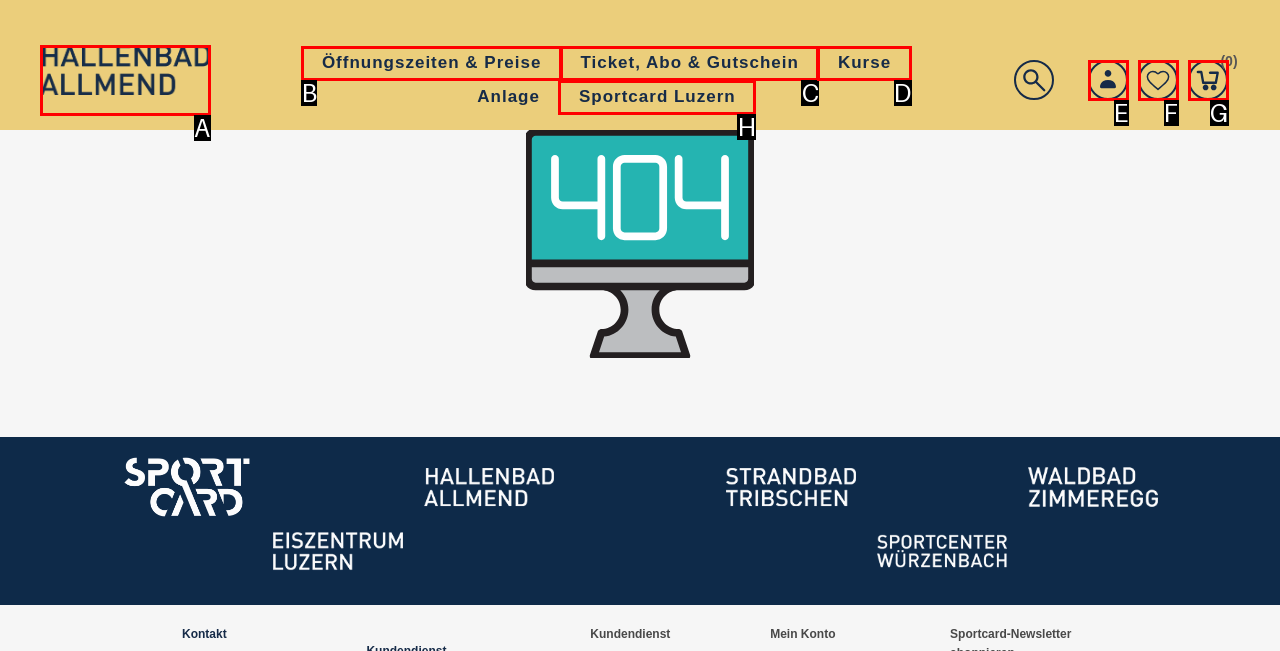Choose the HTML element that aligns with the description: Sportcard Luzern. Indicate your choice by stating the letter.

H